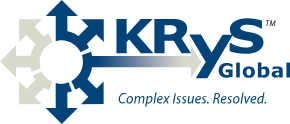What is the purpose of the directional arrows in the logo?
Can you offer a detailed and complete answer to this question?

The caption explains that the directional arrows in various colors surrounding the central circular element symbolize guidance and problem-solving, which is reflective of the company's mission and expertise in resolving complex issues.